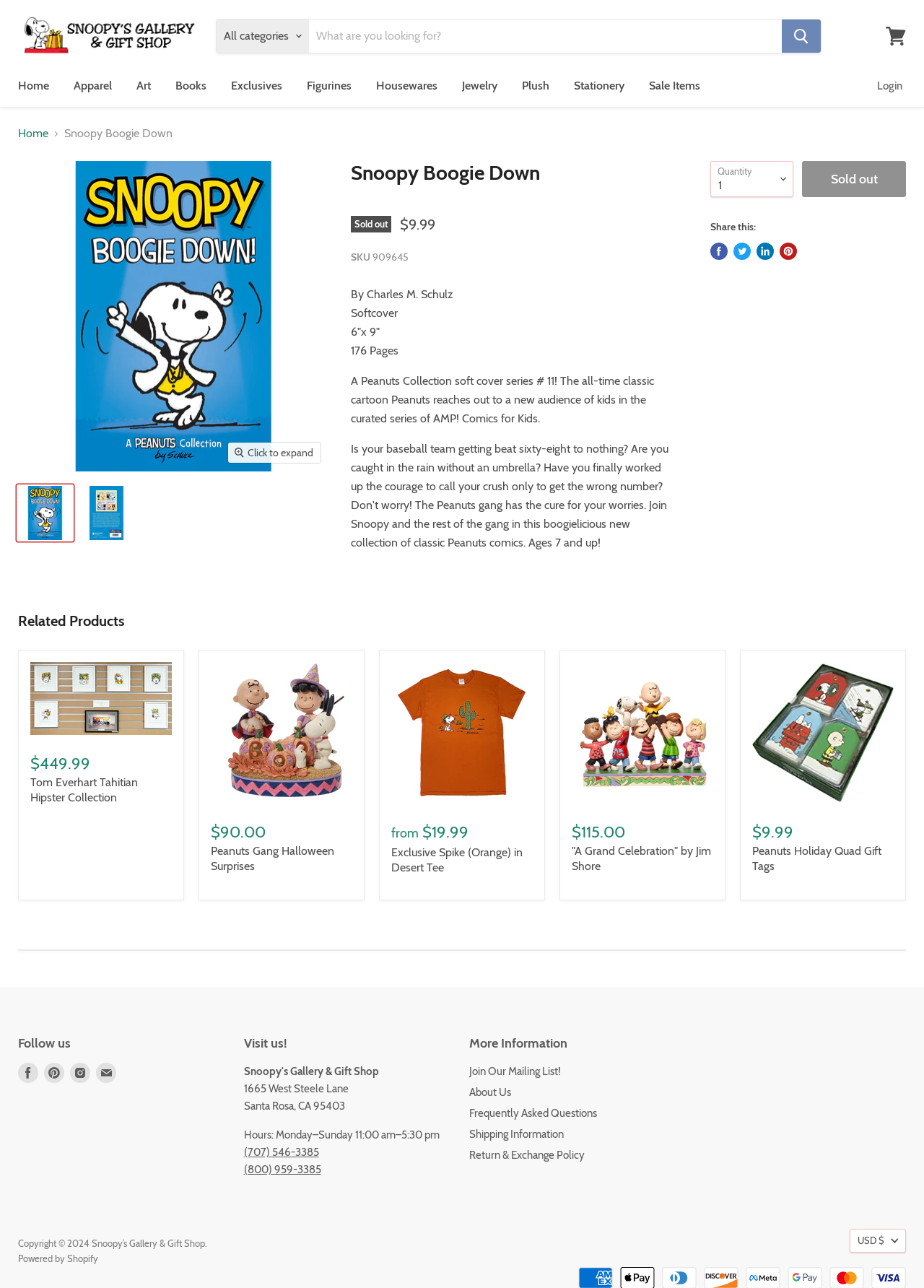Identify the bounding box coordinates of the clickable region to carry out the given instruction: "View cart".

[0.951, 0.015, 0.988, 0.041]